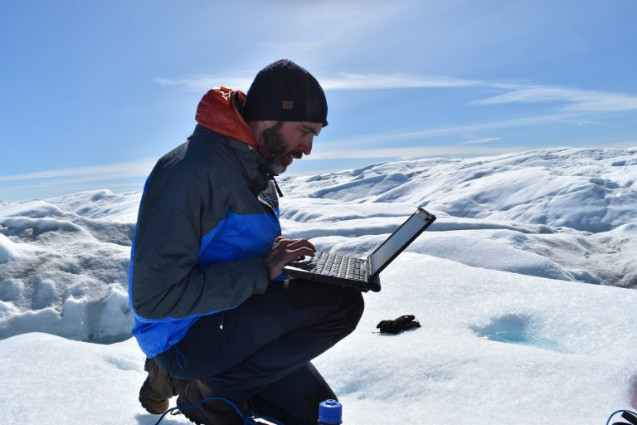What is the color of Marco Tedesco's outer jacket?
Provide a detailed and well-explained answer to the question.

According to the caption, Marco Tedesco is clad in a vibrant blue and gray outer jacket, which indicates that the jacket has a combination of these two colors.